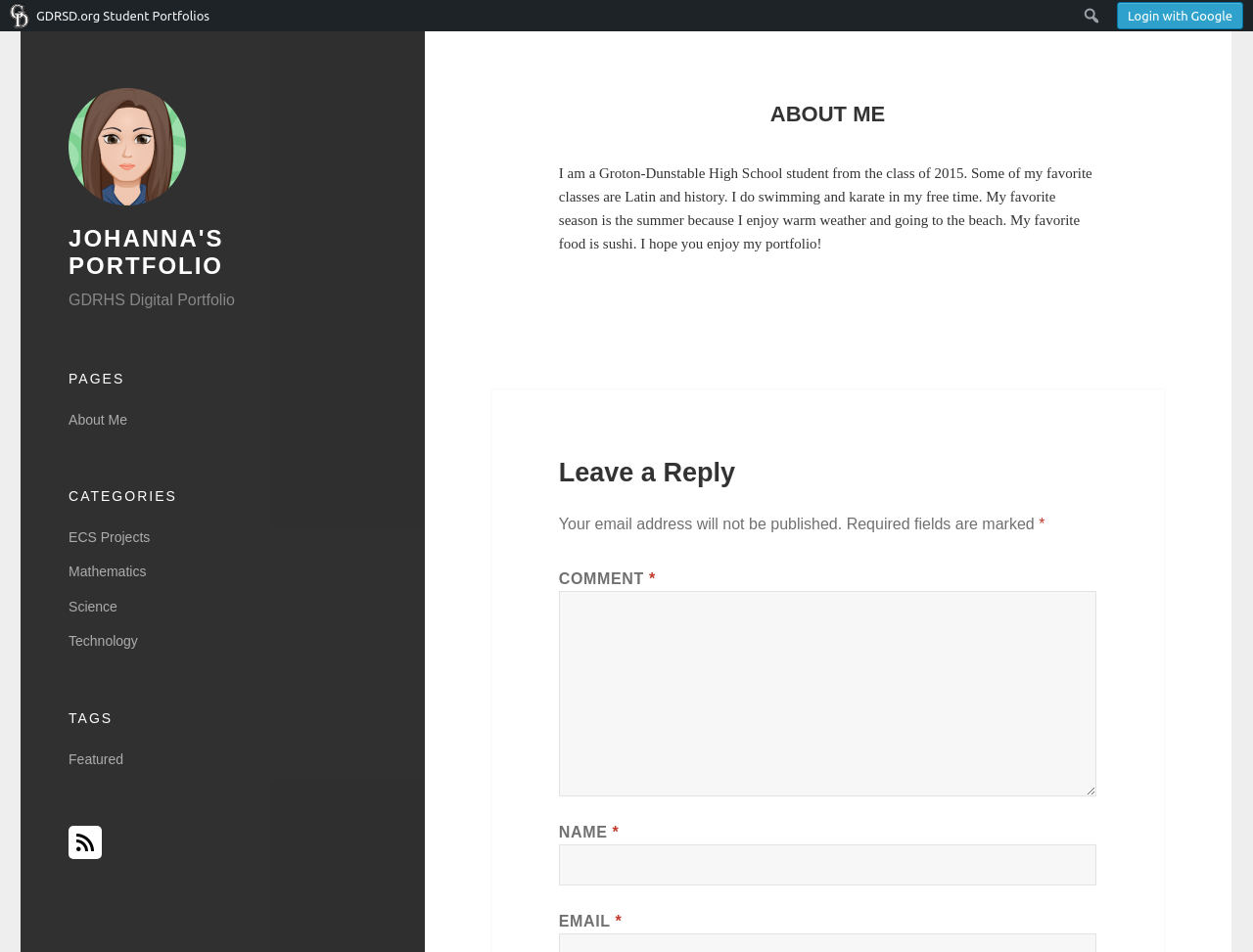What is the name of the student?
Please provide a comprehensive answer based on the visual information in the image.

The name of the student can be inferred from the title 'About Me – Johanna's Portfolio' and the link 'JOHANNA'S PORTFOLIO' at the top of the page.